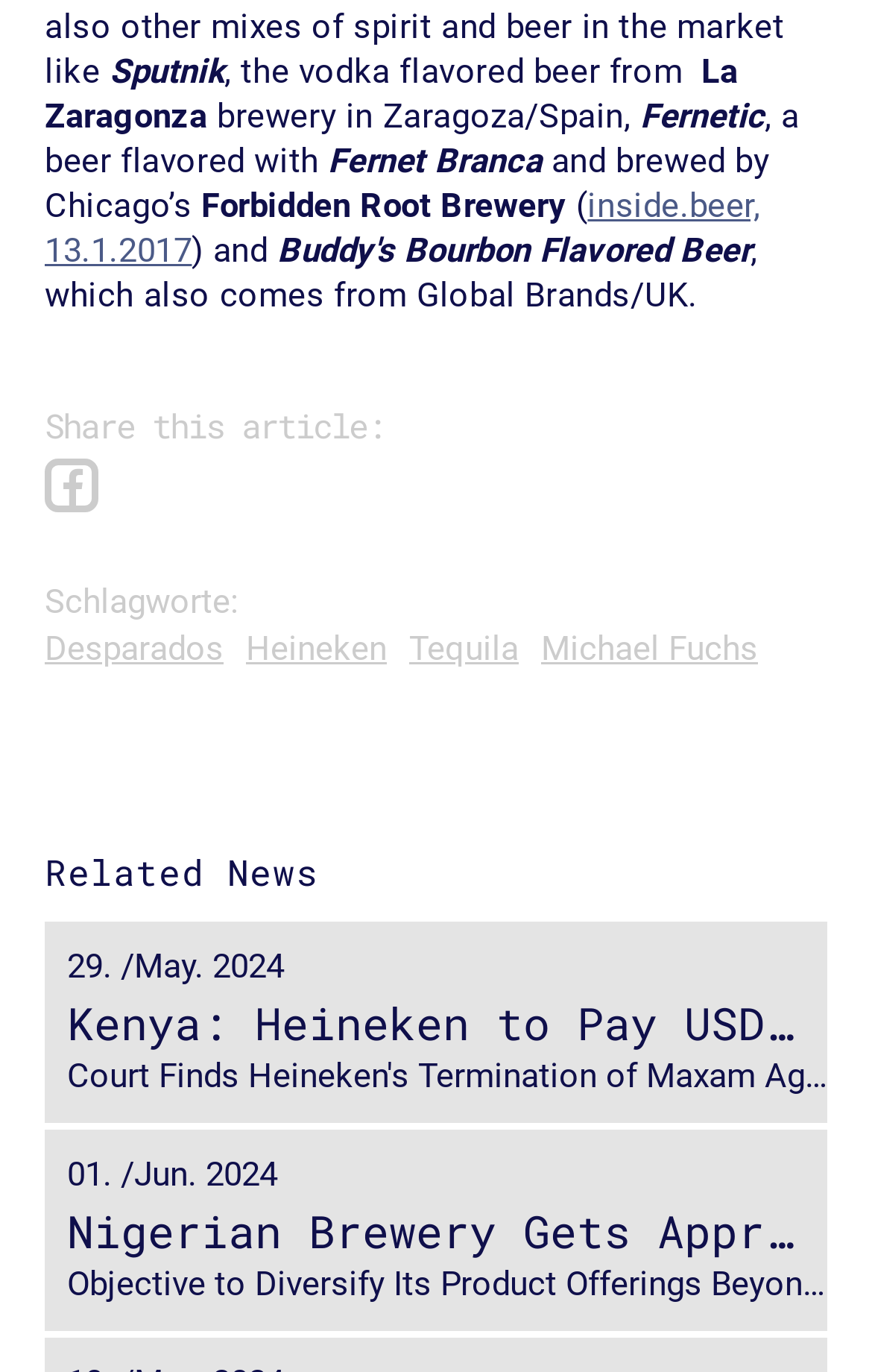Specify the bounding box coordinates of the element's region that should be clicked to achieve the following instruction: "Share this article on Facebook". The bounding box coordinates consist of four float numbers between 0 and 1, in the format [left, top, right, bottom].

[0.051, 0.334, 0.113, 0.373]